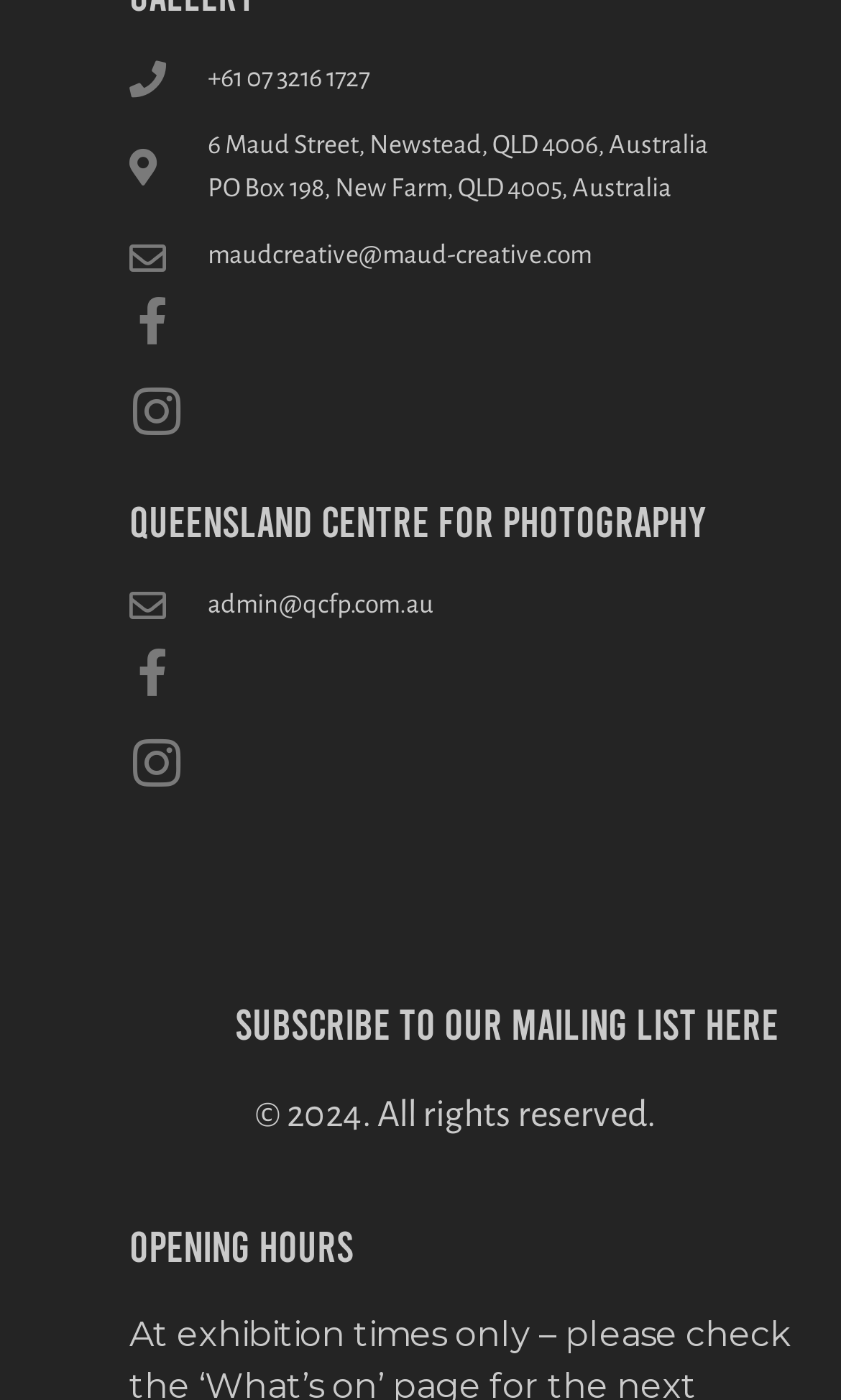What is the phone number? Look at the image and give a one-word or short phrase answer.

+61 07 3216 1727